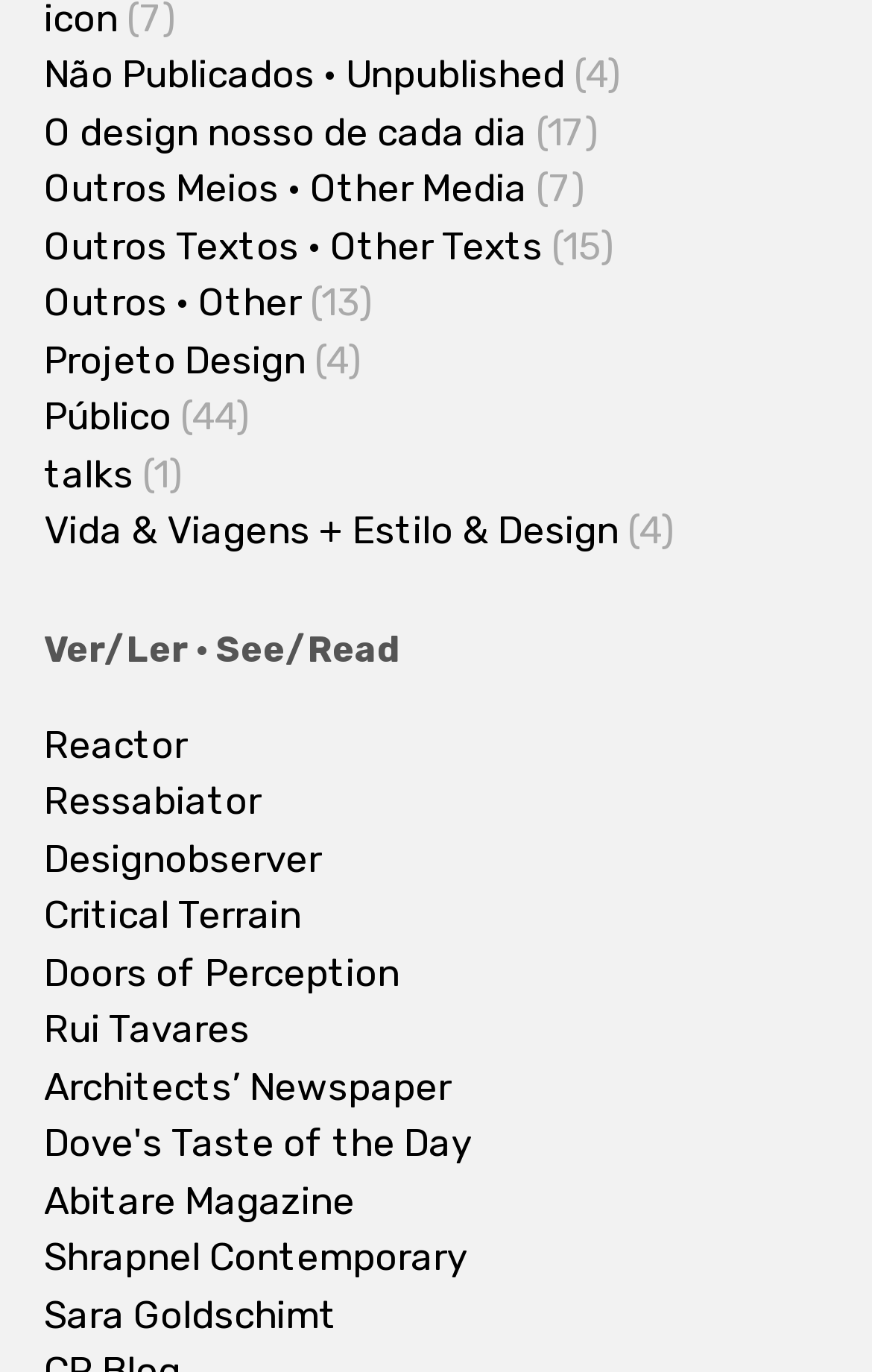Determine the bounding box coordinates for the region that must be clicked to execute the following instruction: "Click on Não Publicados · Unpublished".

[0.05, 0.034, 0.647, 0.076]